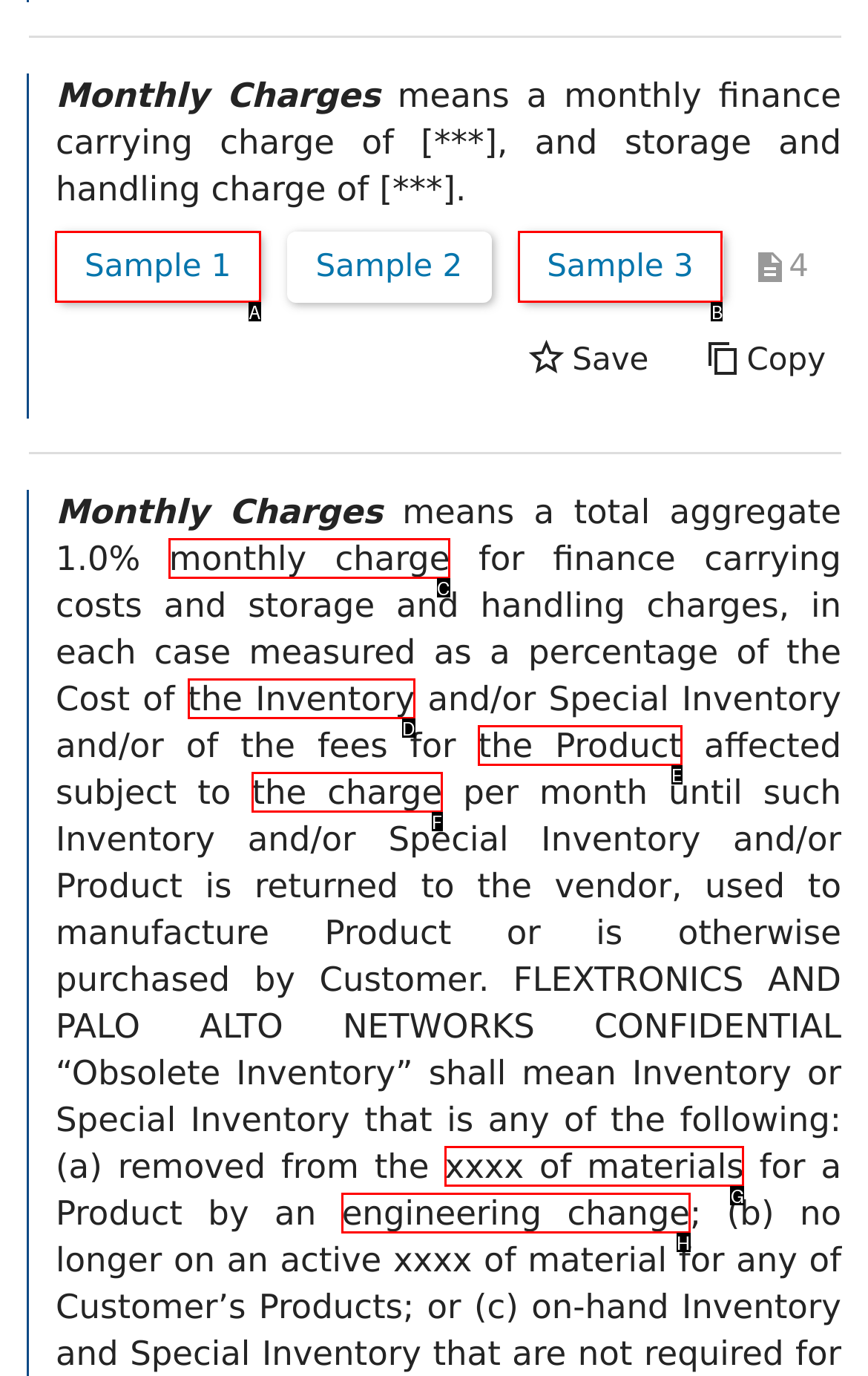Select the appropriate HTML element to click on to finish the task: Click on 'Sample 1'.
Answer with the letter corresponding to the selected option.

A